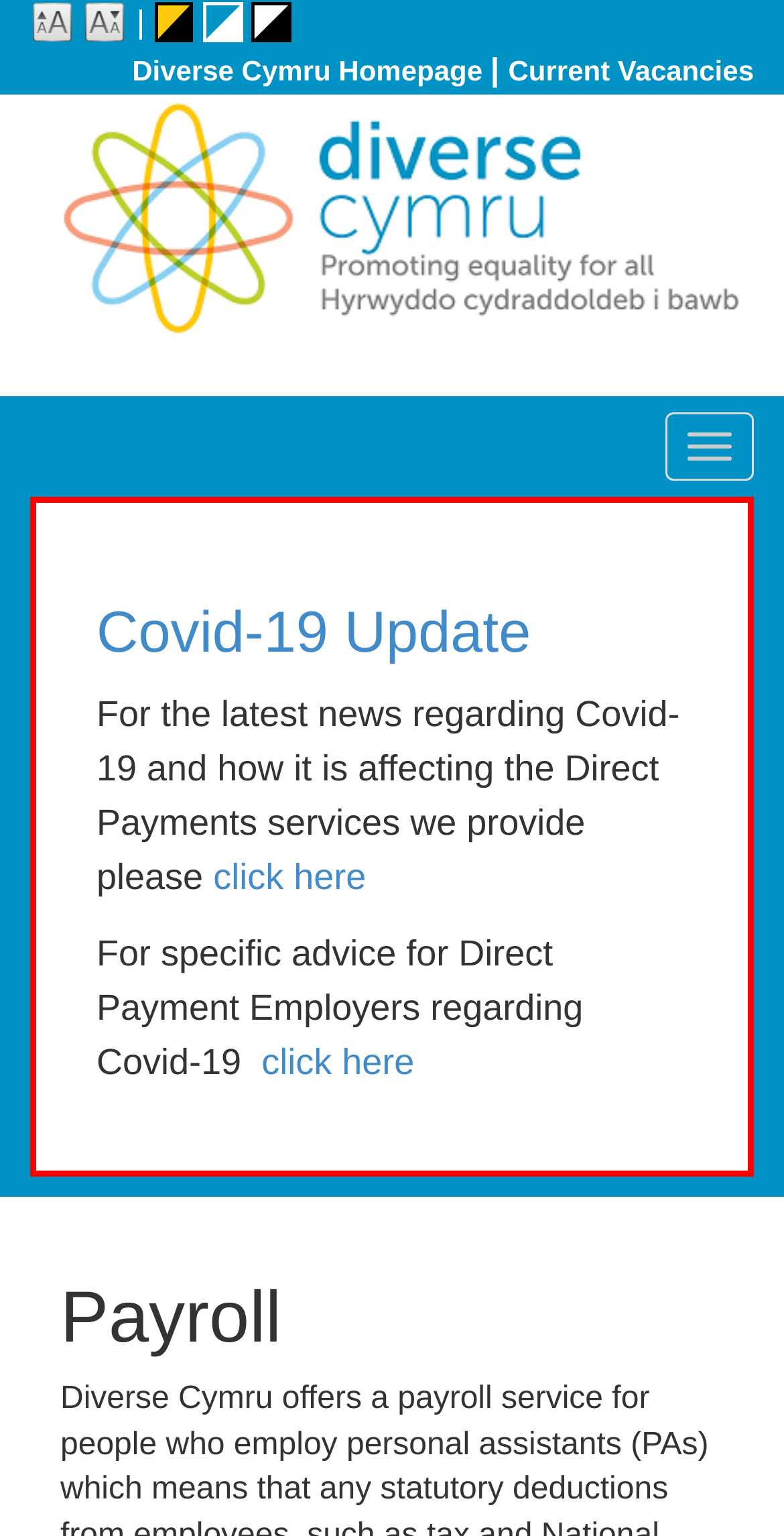Provide a single word or phrase answer to the question: 
How many images are on the webpage?

7